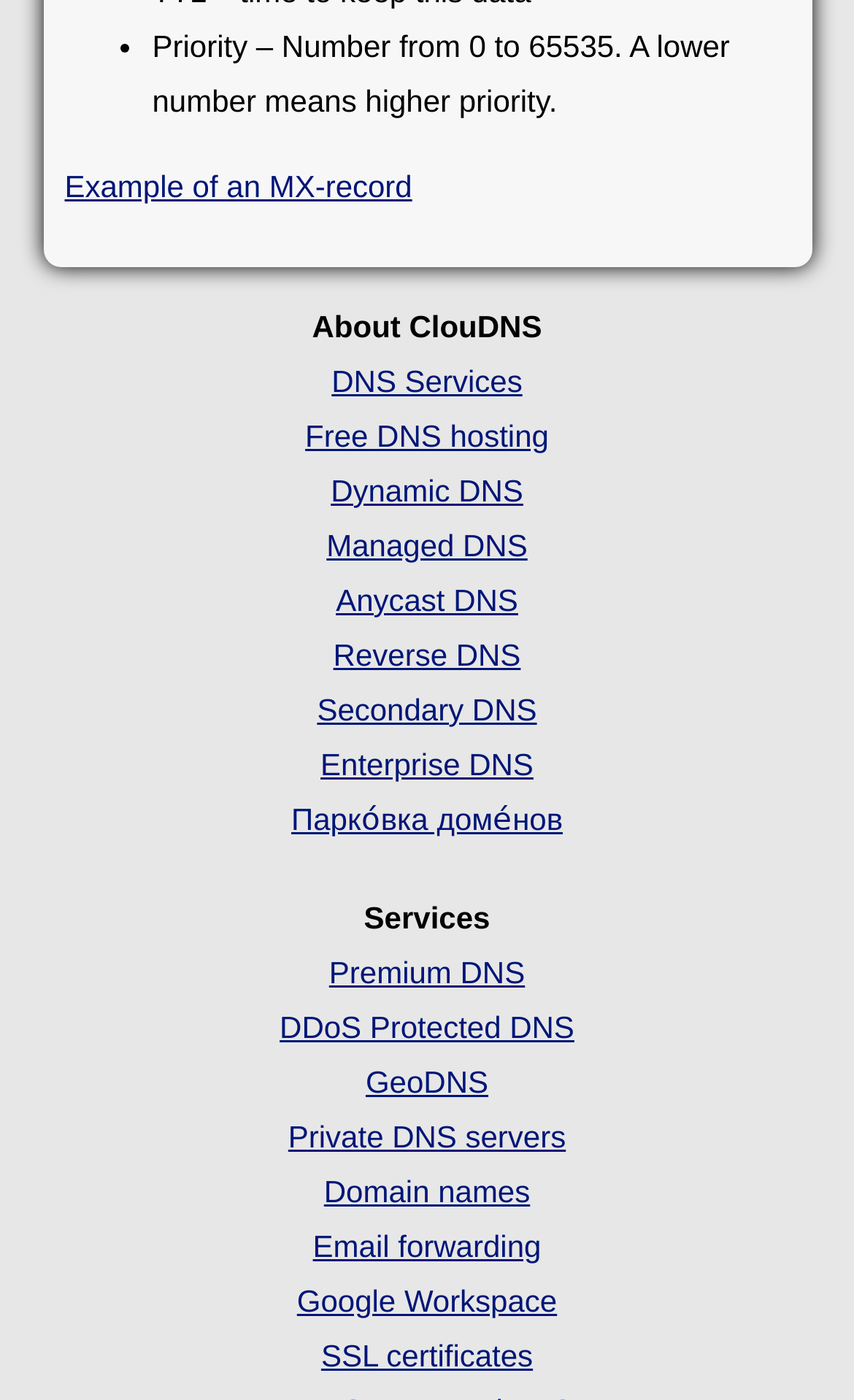Is there a link related to DNS record example?
Please give a detailed answer to the question using the information shown in the image.

There is a link 'Example of an MX-record' on the webpage, which is related to DNS record example.